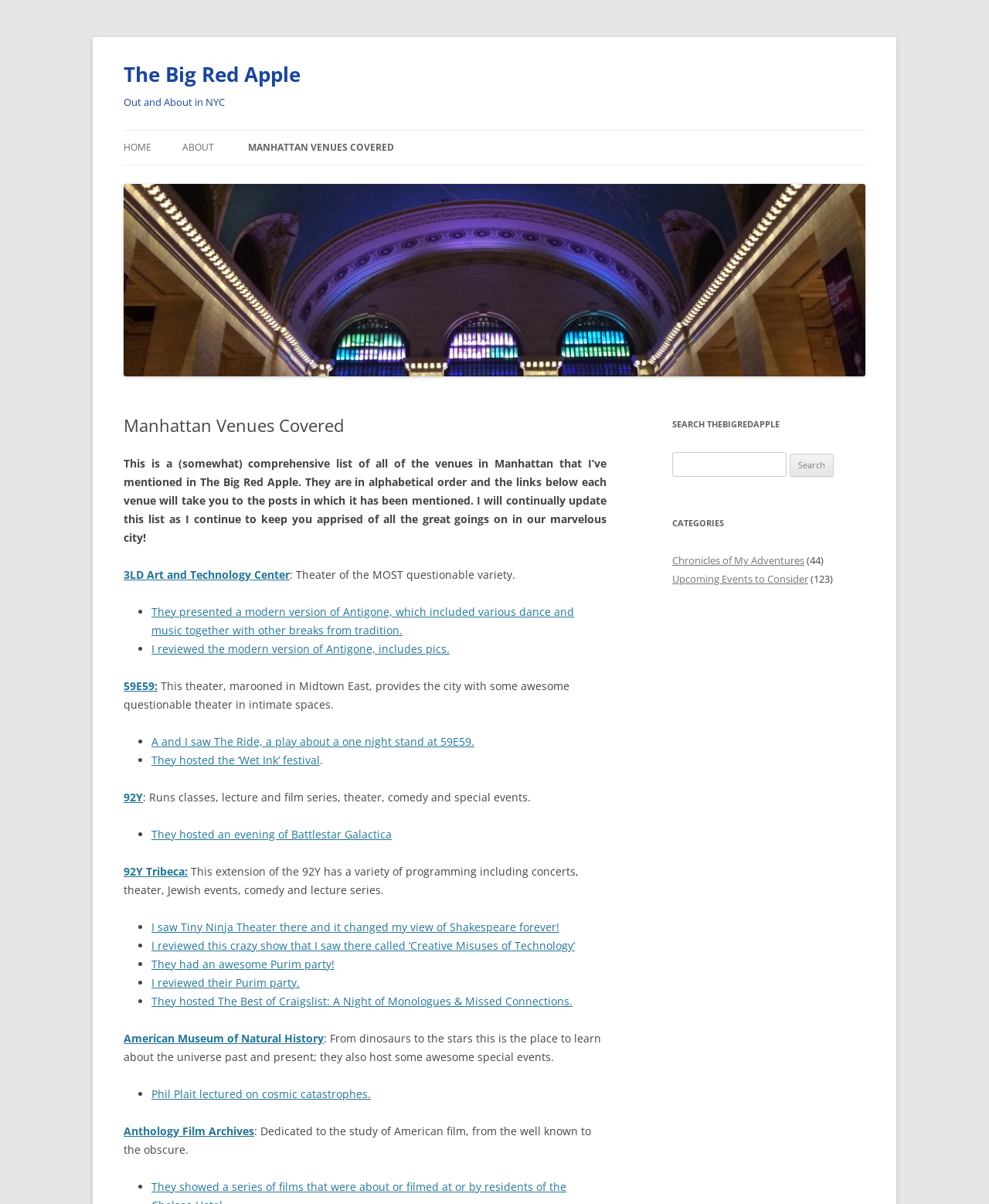Please locate the bounding box coordinates of the element that should be clicked to achieve the given instruction: "Search for something".

None